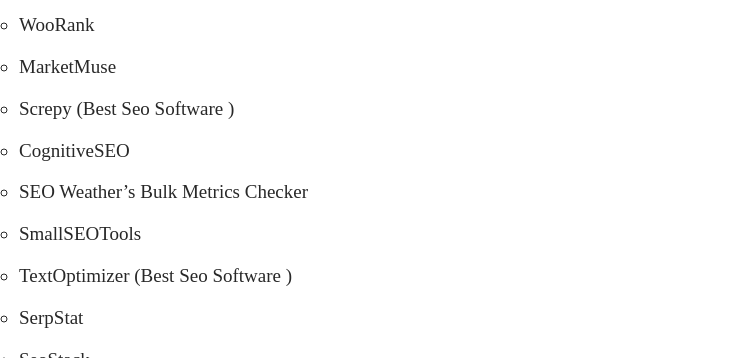Answer the question below using just one word or a short phrase: 
What is the primary goal of using SEMrush?

Optimize SEO